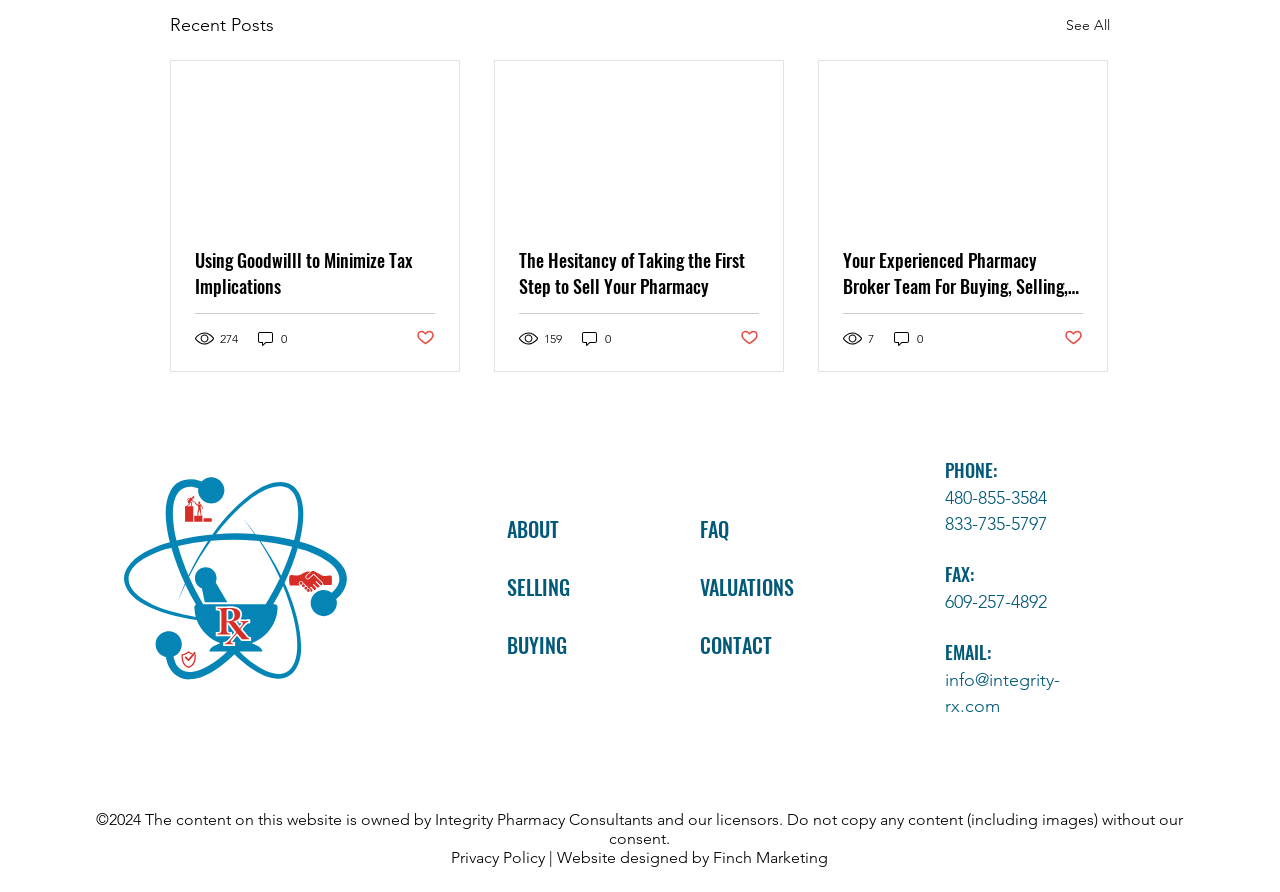What is the phone number?
Look at the image and answer the question using a single word or phrase.

480-855-3584